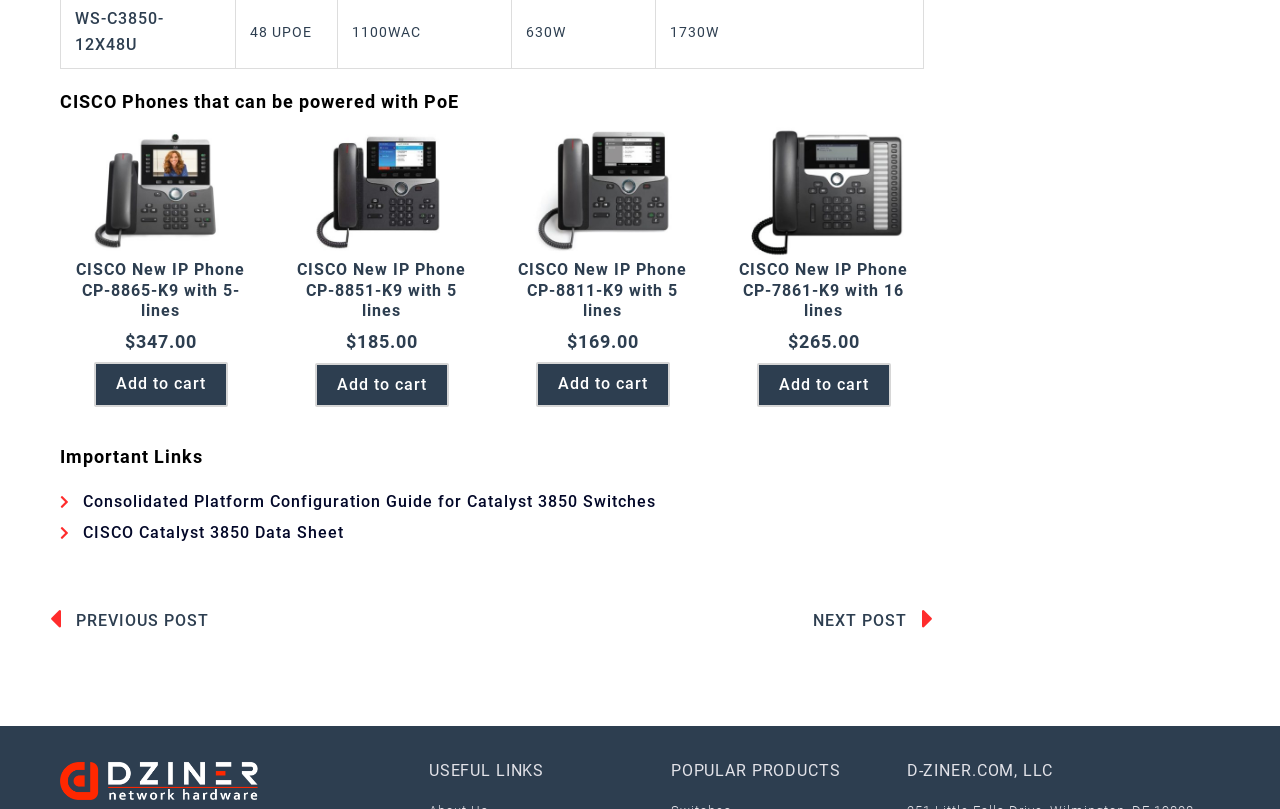Please identify the bounding box coordinates of the element I should click to complete this instruction: 'Read Consolidated Platform Configuration Guide for Catalyst 3850 Switches'. The coordinates should be given as four float numbers between 0 and 1, like this: [left, top, right, bottom].

[0.047, 0.604, 0.722, 0.637]